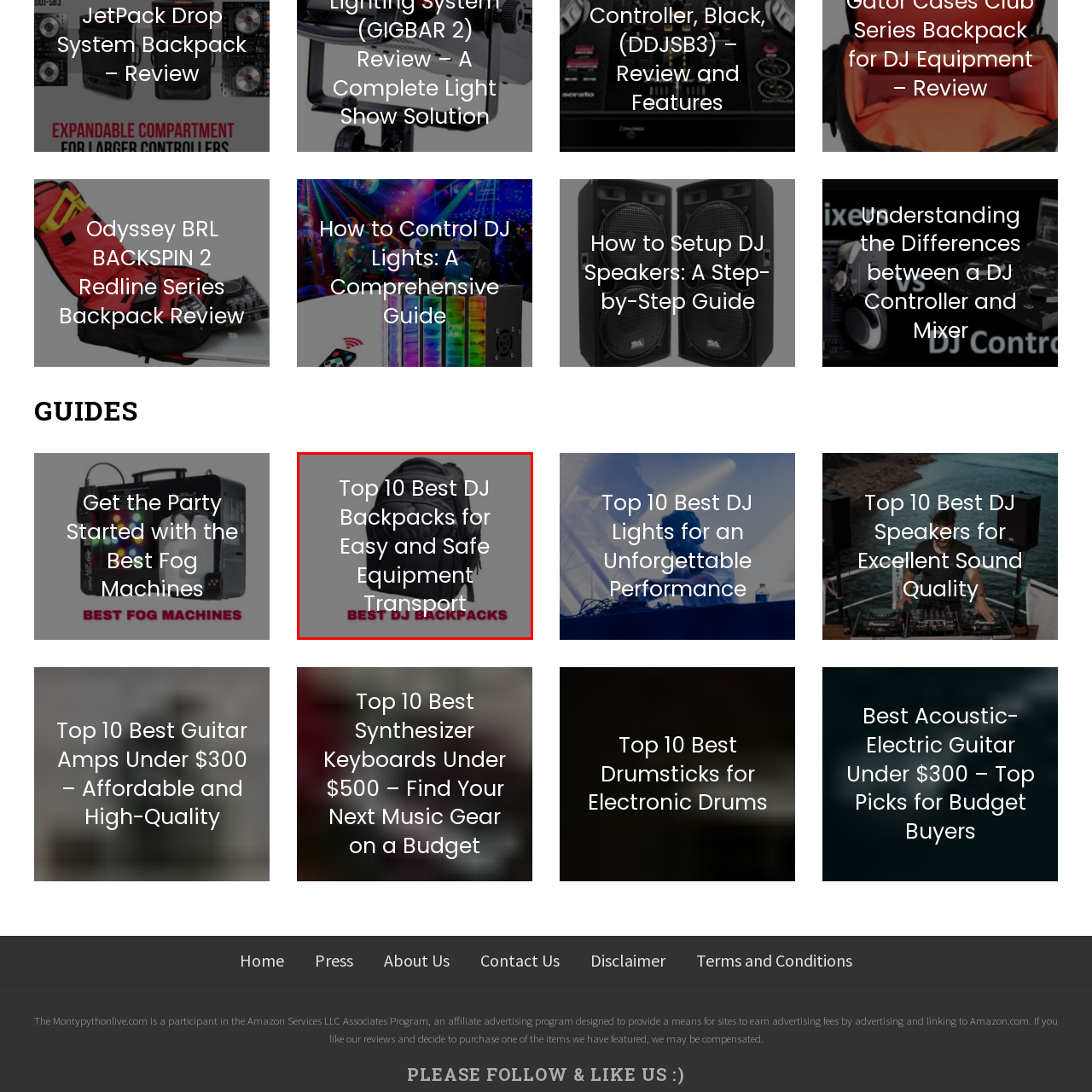Give a detailed account of the scene depicted in the image inside the red rectangle.

The image features a sleek black DJ backpack, prominently displayed against a neutral background. Above the backpack, bold text reads, "Top 10 Best DJ Backpacks for Easy and Safe Equipment Transport," highlighting the focus on functionality and style for DJs on the go. The bottom of the image features the phrase "BEST DJ BACKPACKS," emphasizing the quality and selection of products covered in the related article. This visual aims to attract DJs and music enthusiasts seeking practical solutions for transporting their gear securely and efficiently.